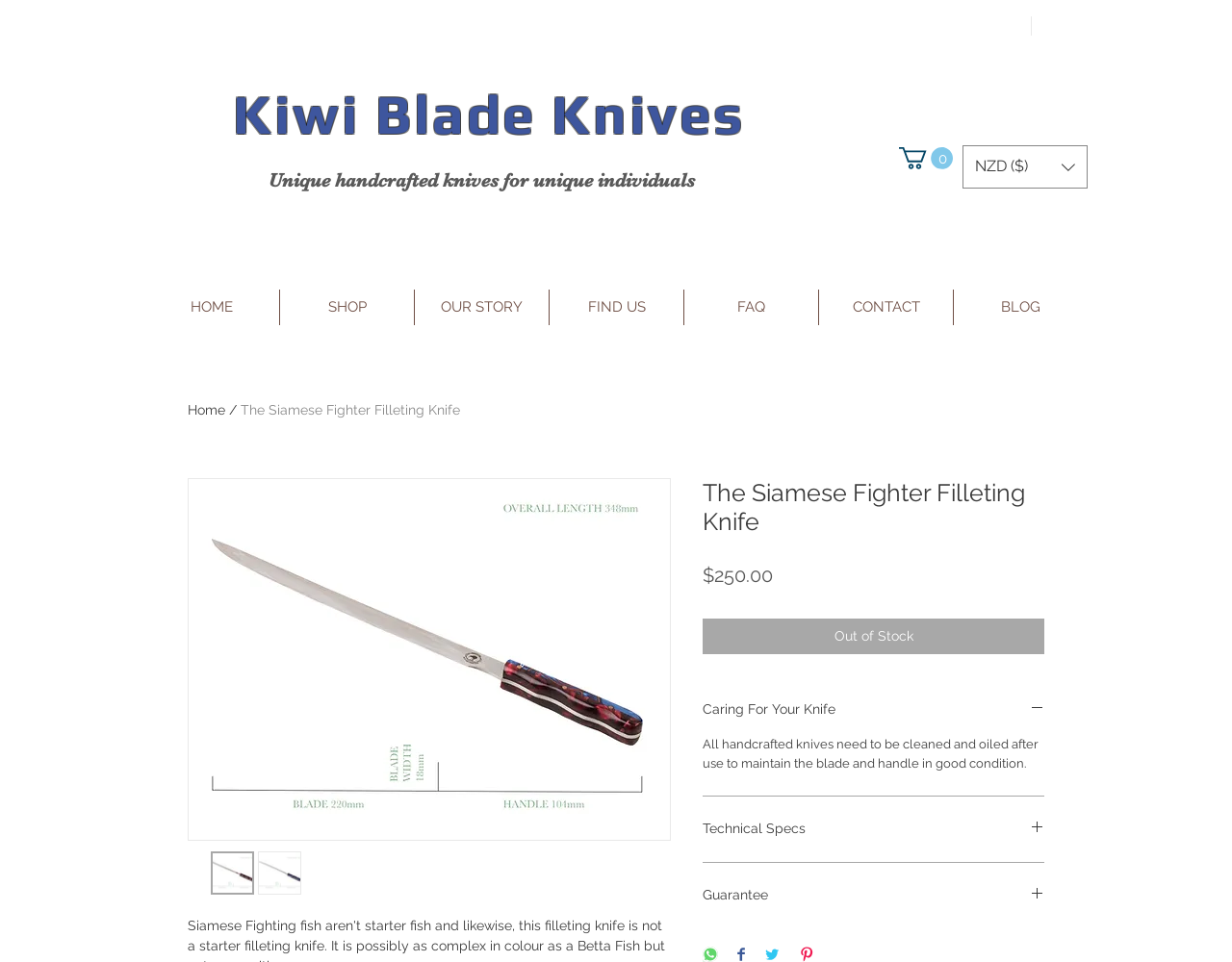What is the status of the knife? Examine the screenshot and reply using just one word or a brief phrase.

Out of Stock